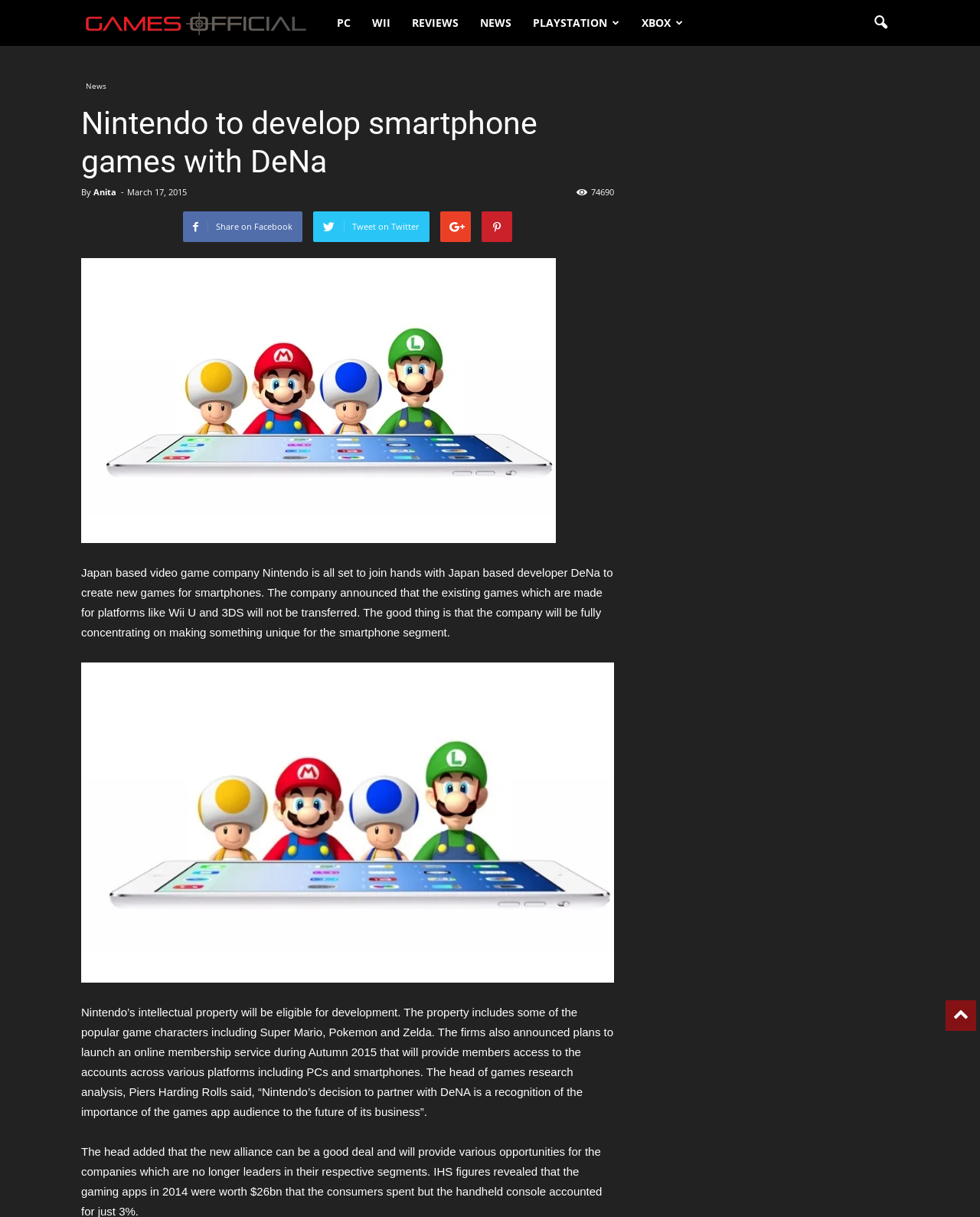Please provide a detailed answer to the question below by examining the image:
What is included in Nintendo's intellectual property?

The webpage mentions that Nintendo's intellectual property, which includes popular game characters such as Super Mario, Pokemon, and Zelda, will be eligible for development.